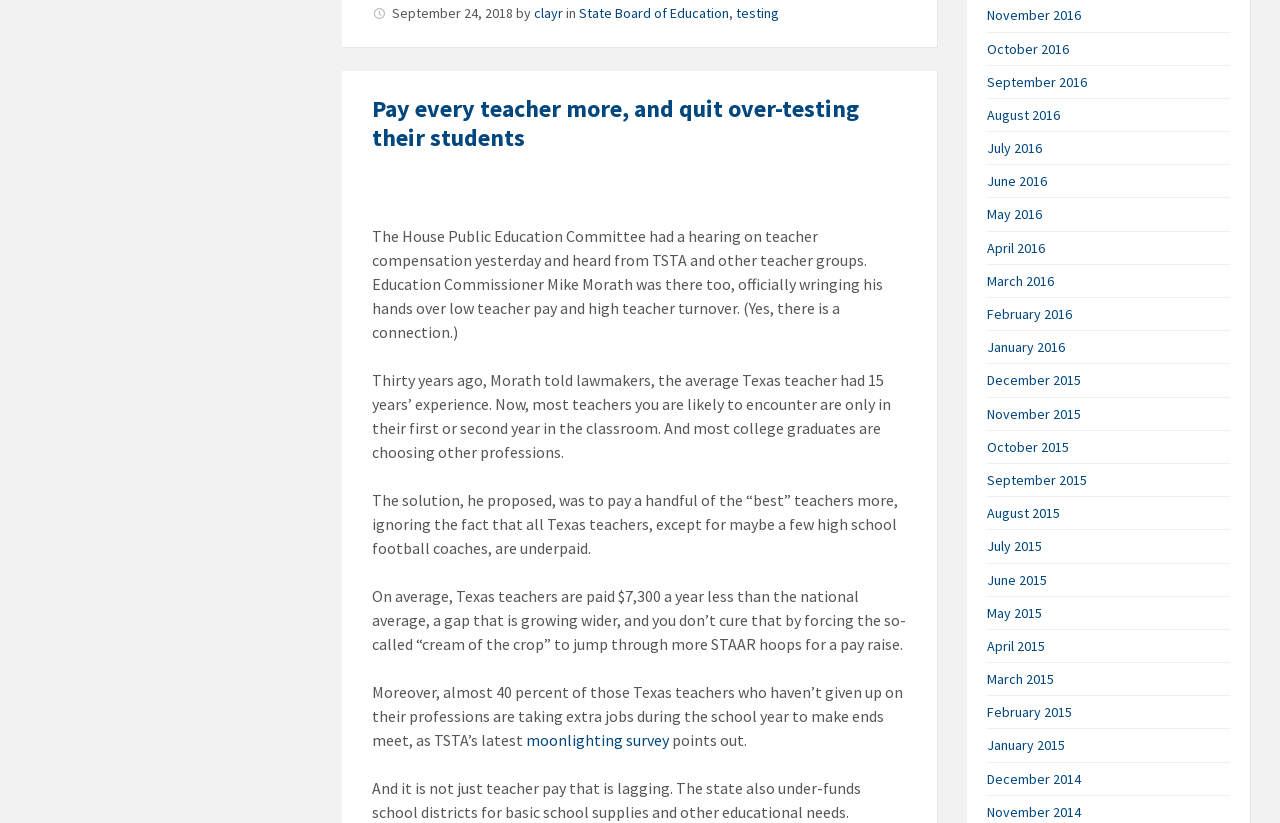Determine the bounding box coordinates for the region that must be clicked to execute the following instruction: "Check the article posted by clayr".

[0.418, 0.004, 0.44, 0.026]